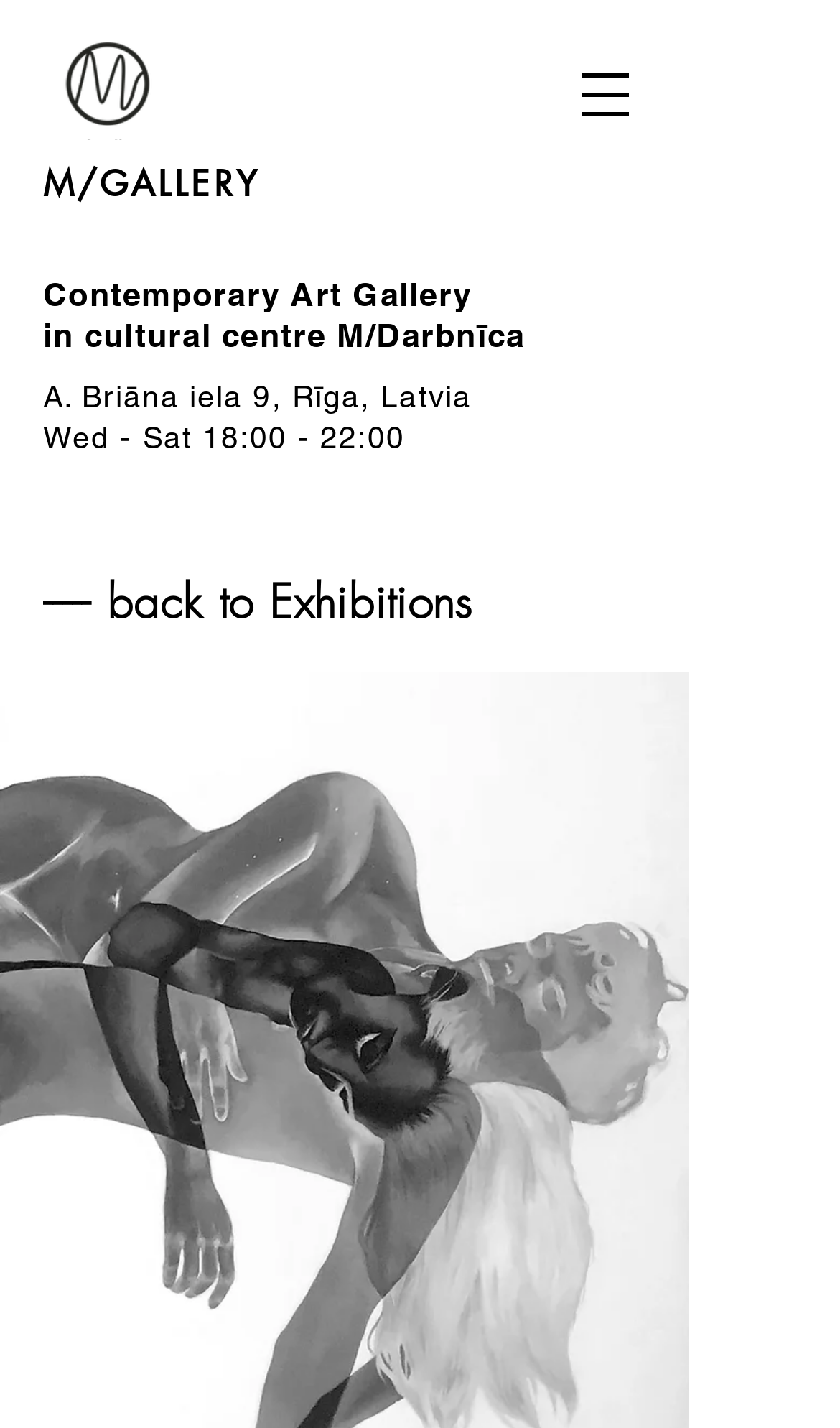Elaborate on the information and visuals displayed on the webpage.

The webpage is for M/Gallery, a contemporary art gallery located in Rīga, Latvia. At the top left of the page, there is an image, unnamed.png, which takes up about 15% of the screen width and 7% of the screen height. Next to the image, there is a link to M/GALLERY. Below the image and the link, there are three lines of text that provide more information about the gallery: its description as a contemporary art gallery, its location in cultural centre M/Darbnīca, and its address. 

On the top right of the page, there is a button to open the navigation menu. Below the button, there is a section that appears to be related to exhibitions. This section has a heading that says "----- back to Exhibitions" and a link with the same text. The link is positioned below the heading, and both are aligned to the left of the page.